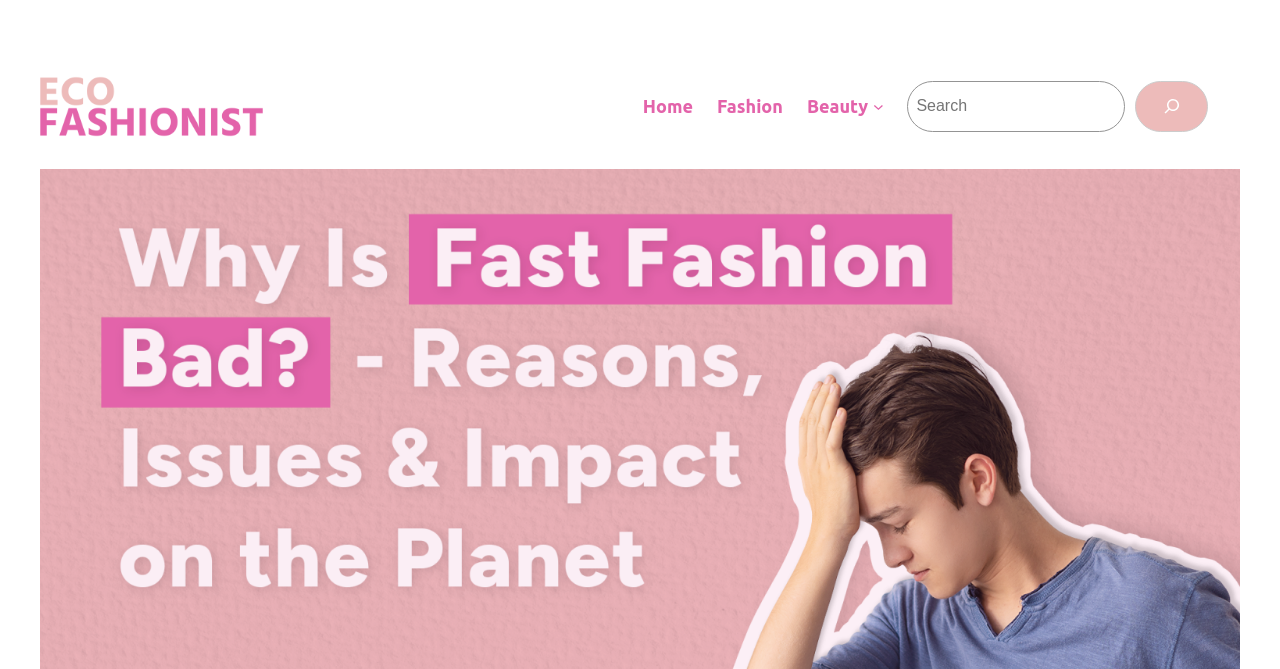What is the icon used in the search button?
From the screenshot, provide a brief answer in one word or phrase.

An image